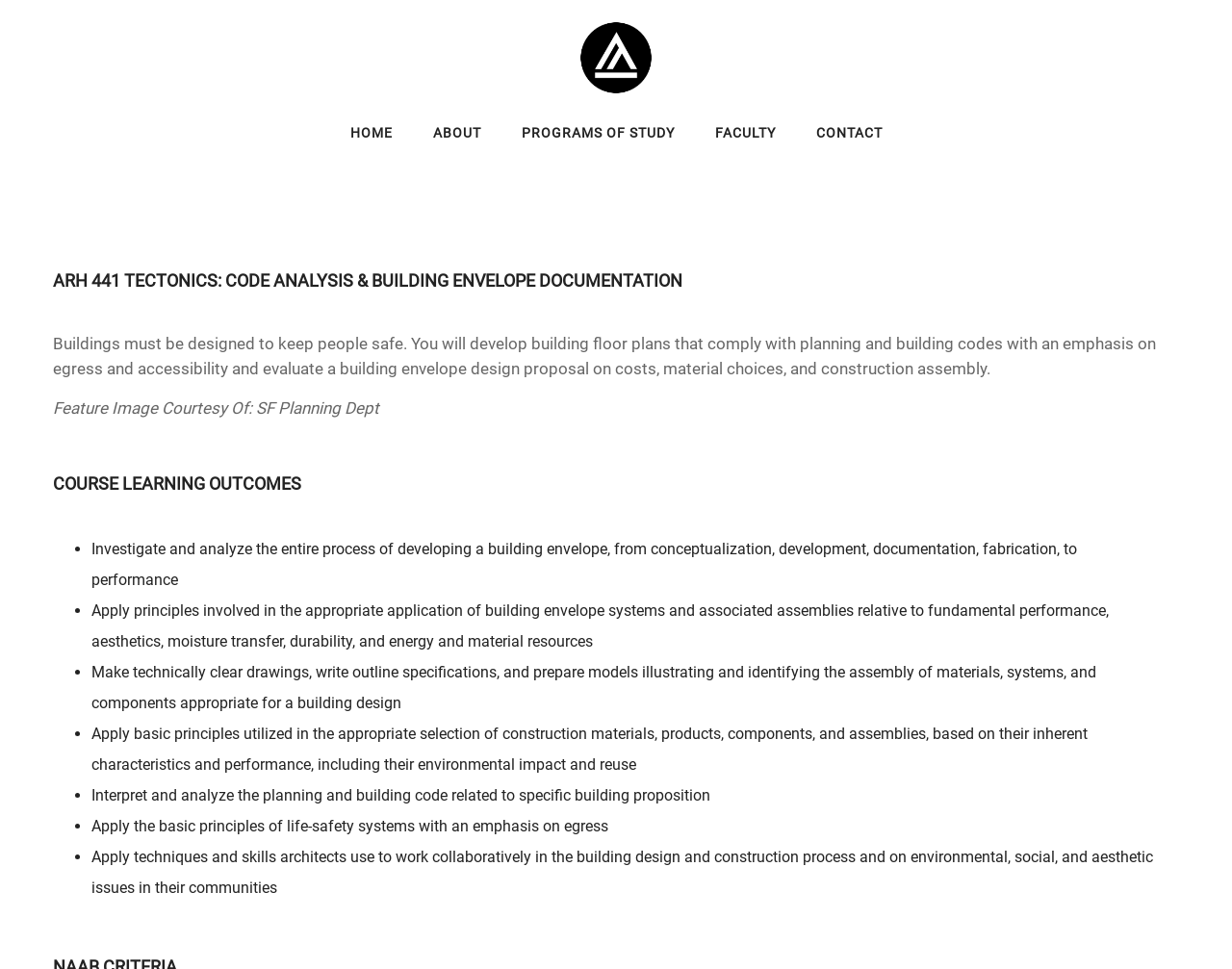Refer to the image and provide a thorough answer to this question:
What is the feature image courtesy of?

The webpage content mentions that the feature image is courtesy of the SF Planning Dept, indicating the source of the image.